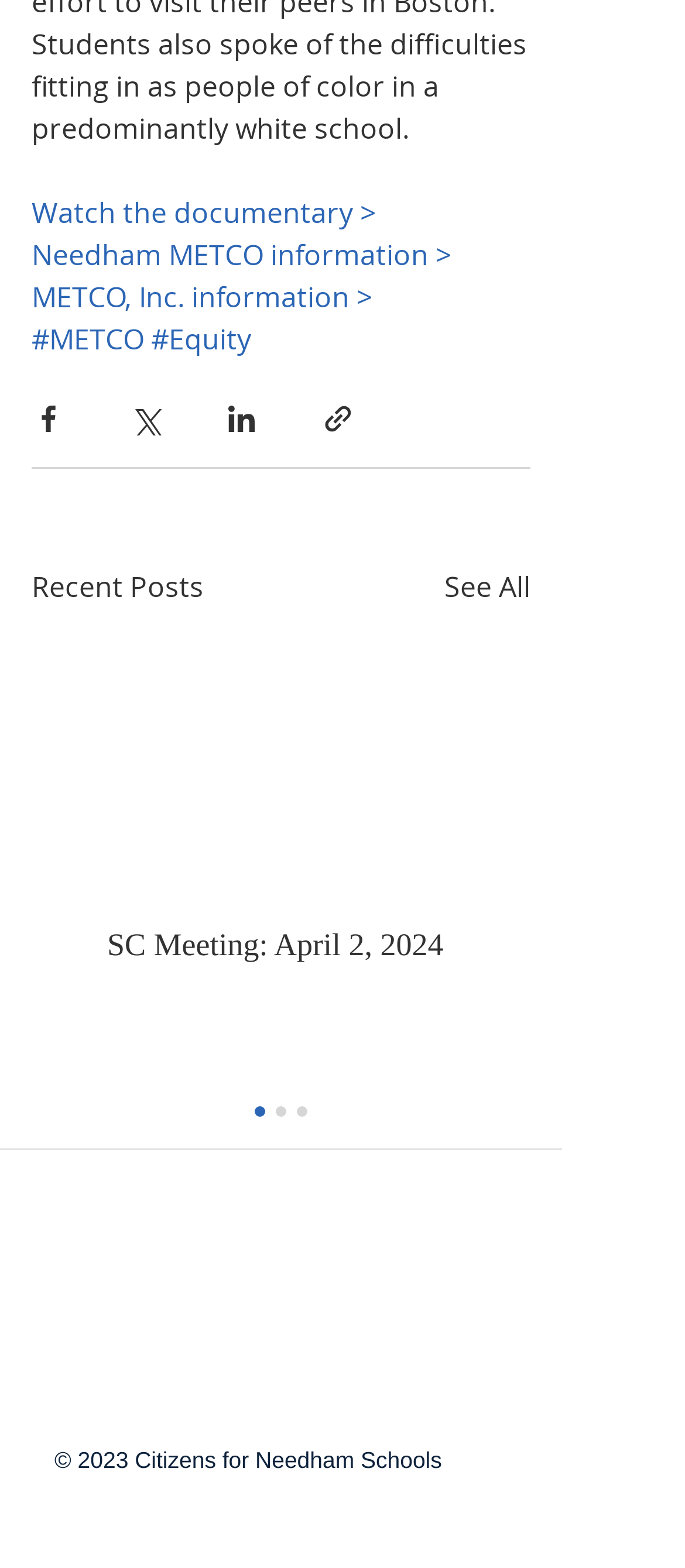Identify the bounding box coordinates for the UI element described by the following text: "Watch the documentary >". Provide the coordinates as four float numbers between 0 and 1, in the format [left, top, right, bottom].

[0.046, 0.124, 0.549, 0.148]